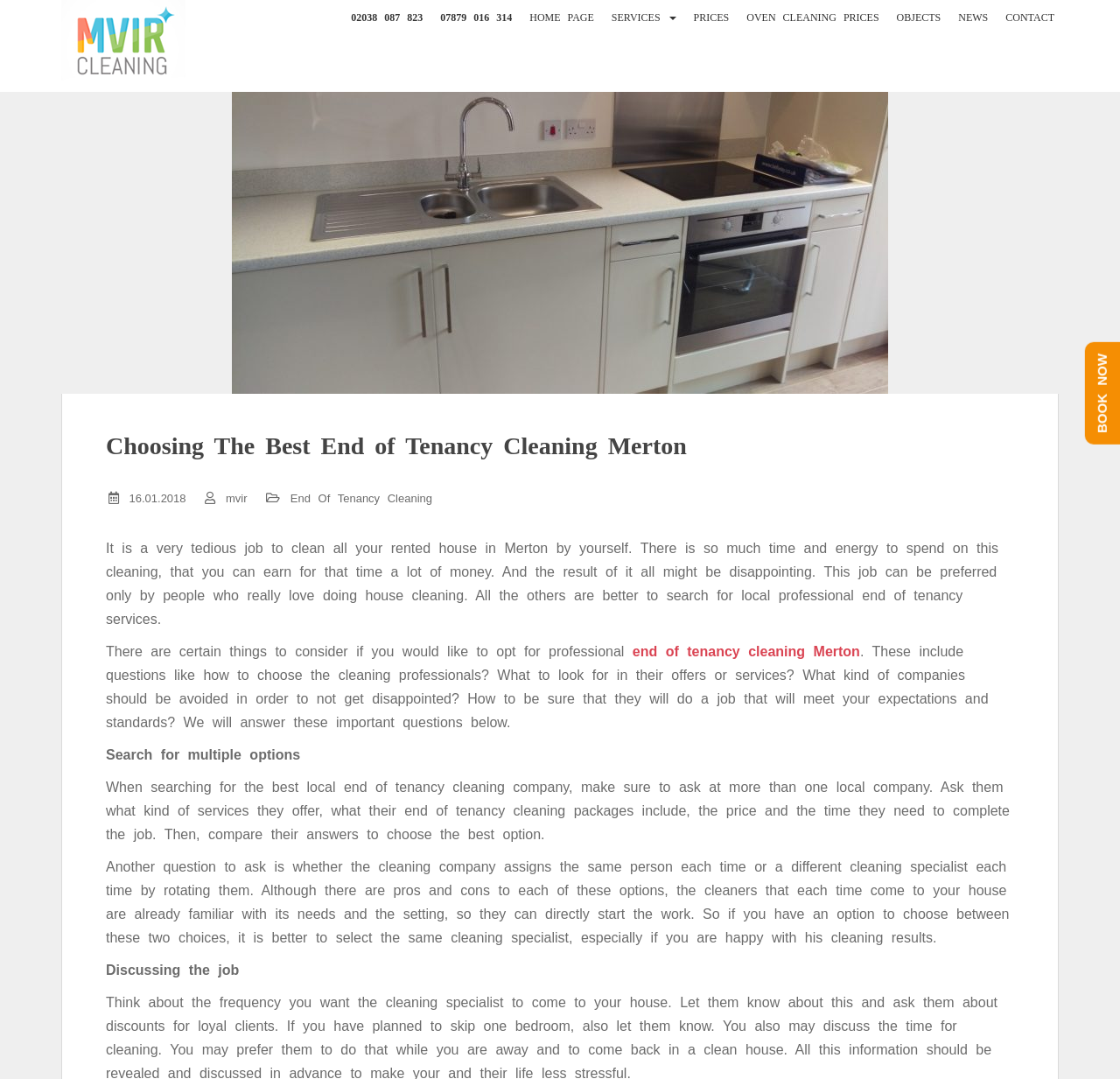Please give a one-word or short phrase response to the following question: 
How many options should I ask when searching for a cleaning company?

More than one